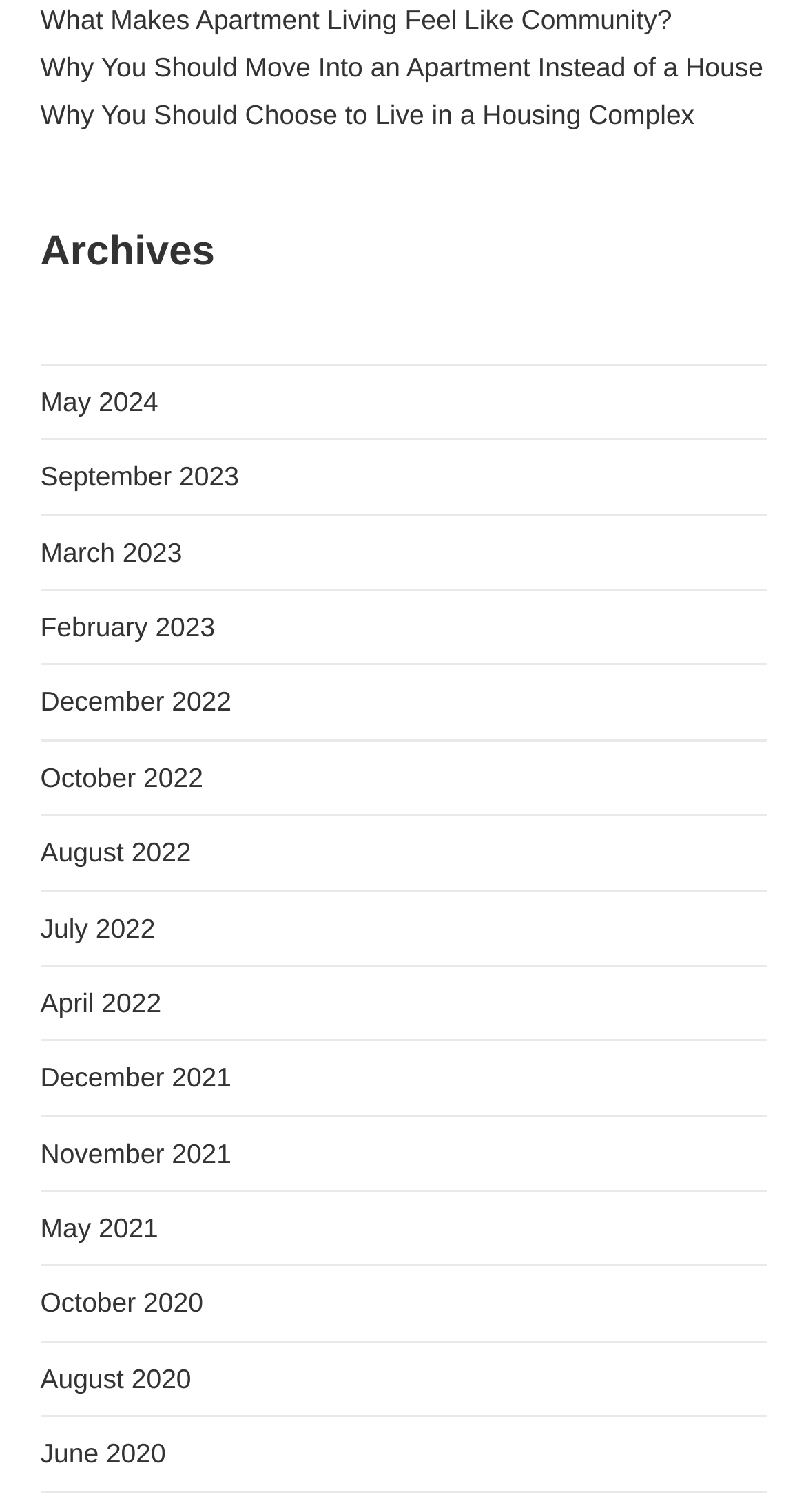What is the earliest month listed in the archives?
Answer with a single word or phrase by referring to the visual content.

June 2020